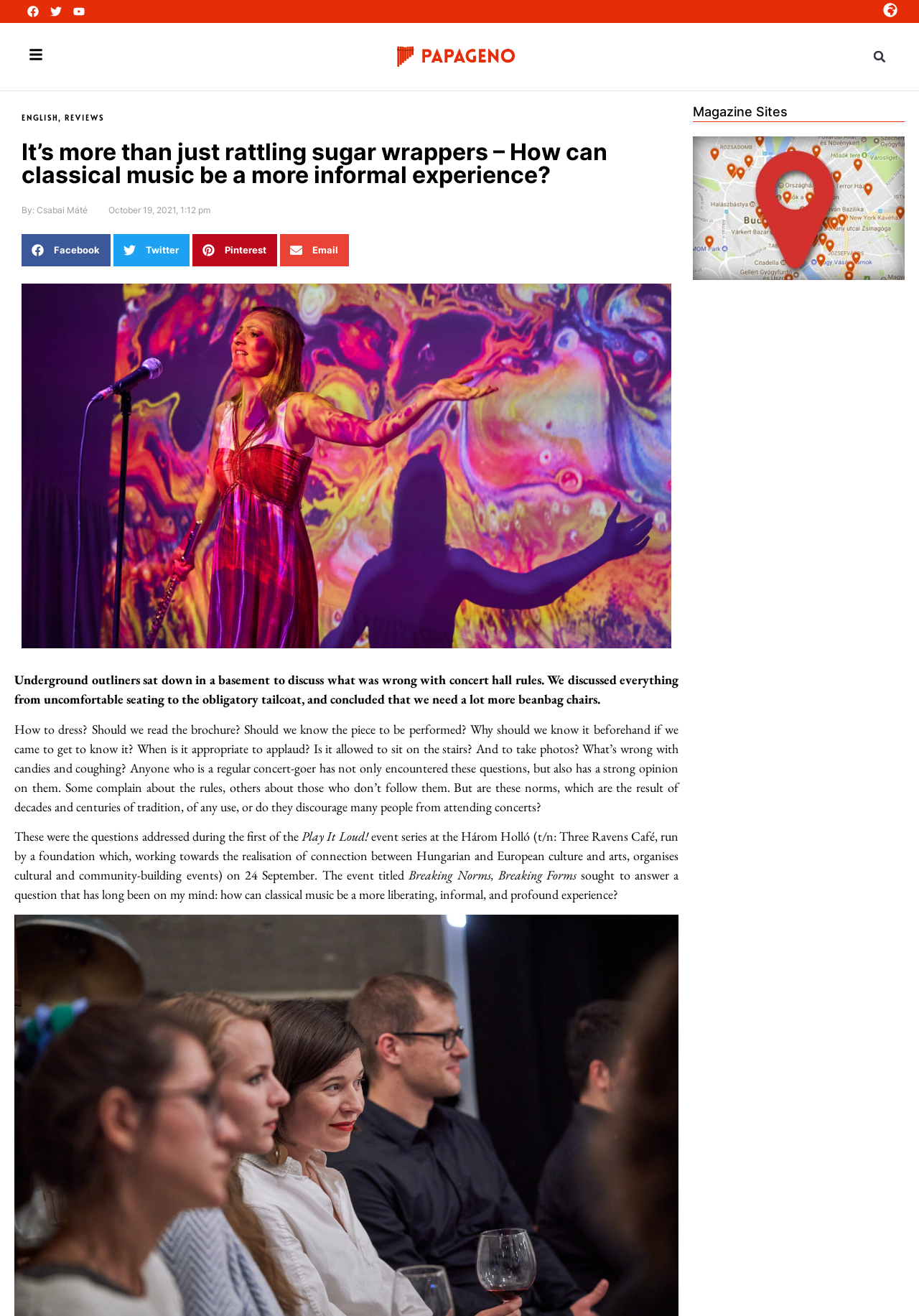Create a detailed summary of the webpage's content and design.

The webpage appears to be an article or blog post discussing the formalities of classical music concerts and how to make the experience more informal and liberating. 

At the top of the page, there are three small images, likely icons or logos, aligned horizontally. To the right of these images, there is a link. Below these elements, there is a Papageno logo, which contains an image, and a search bar with a "Search" button. 

On the top-left side, there are three links: "ENGLISH", followed by a comma, and then "REVIEWS". 

The main content of the page starts with a heading that reads "It’s more than just rattling sugar wrappers – How can classical music be a more informal experience?" Below this heading, there is a link indicating the author's name, followed by a date and time. 

There are three buttons to share the article on Facebook, Twitter, and Pinterest, each accompanied by an image and the name of the social media platform. 

Below these sharing buttons, there is a large image, likely a photo related to the article's content. 

The main article text is divided into four paragraphs. The first paragraph discusses a group of people gathering to discuss the issues with concert hall rules, such as uncomfortable seating and dress codes. The second paragraph asks several questions about concert etiquette, such as how to dress and when to applaud. The third paragraph mentions an event series called "Play It Loud!" and an event titled "Breaking Norms, Breaking Forms" that aimed to make classical music a more liberating experience. The fourth paragraph continues this discussion, seeking to answer the question of how to make classical music more informal and profound. 

At the bottom of the page, there is a heading that reads "Magazine Sites".